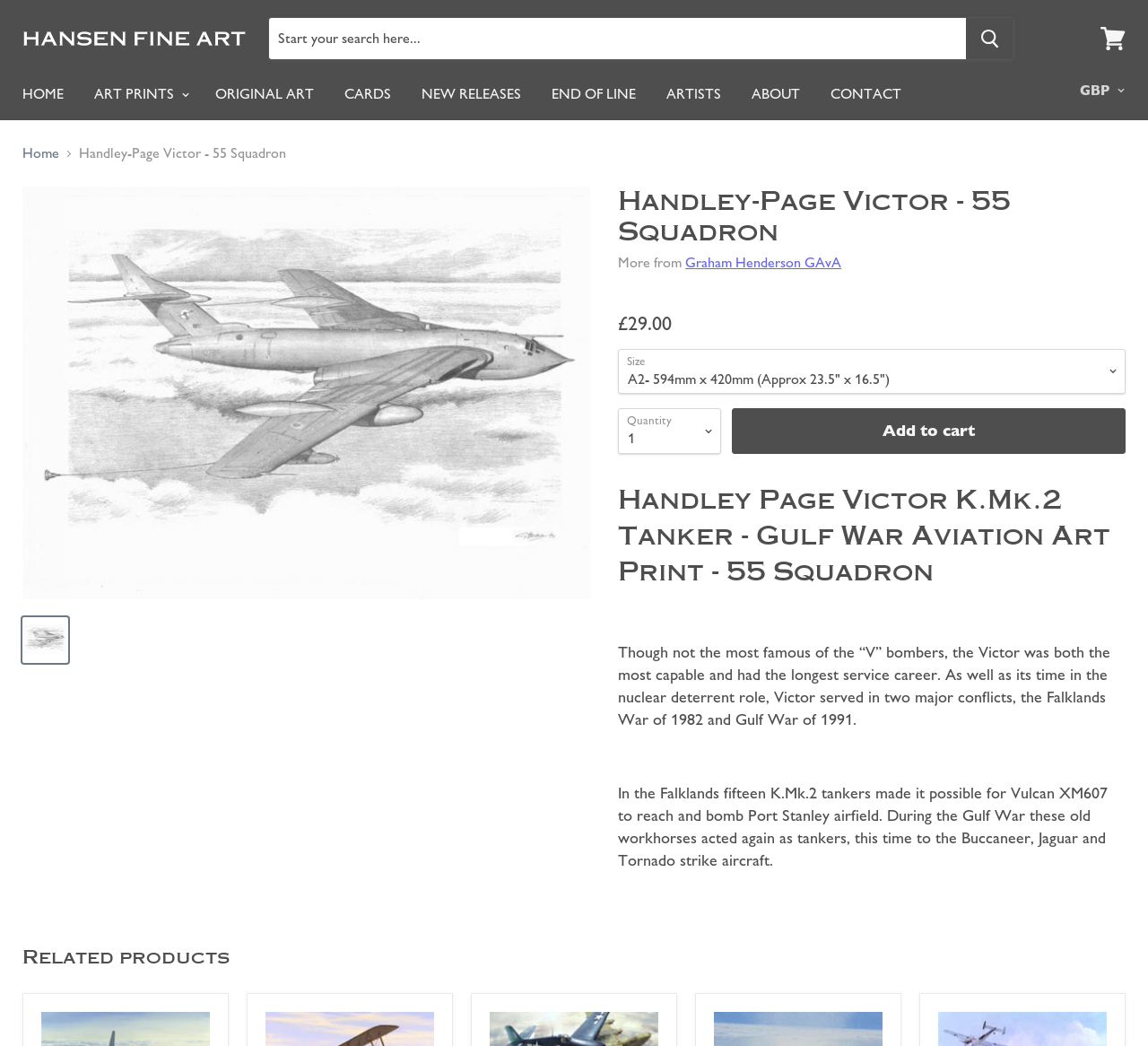Extract the bounding box of the UI element described as: "Graham Henderson GAvA".

[0.597, 0.242, 0.733, 0.259]